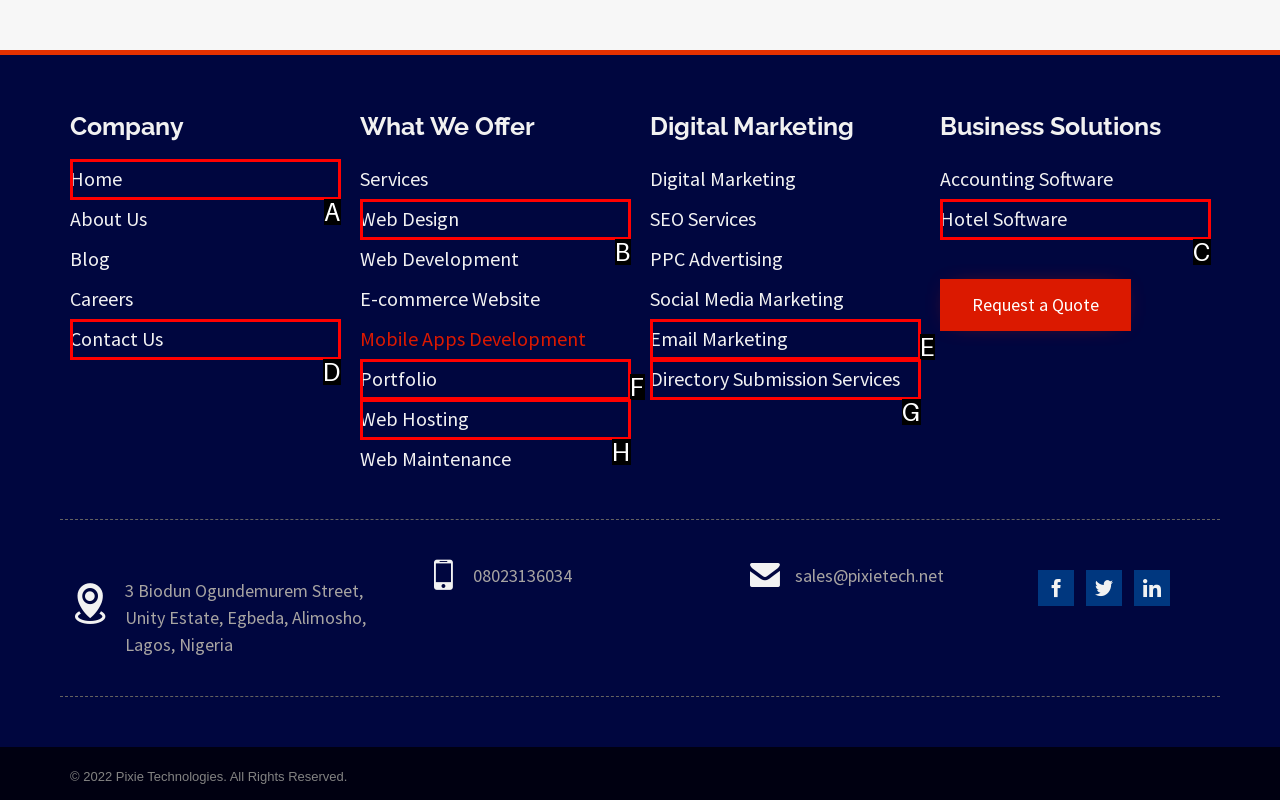Based on the choices marked in the screenshot, which letter represents the correct UI element to perform the task: Click on the 'Home' link?

A